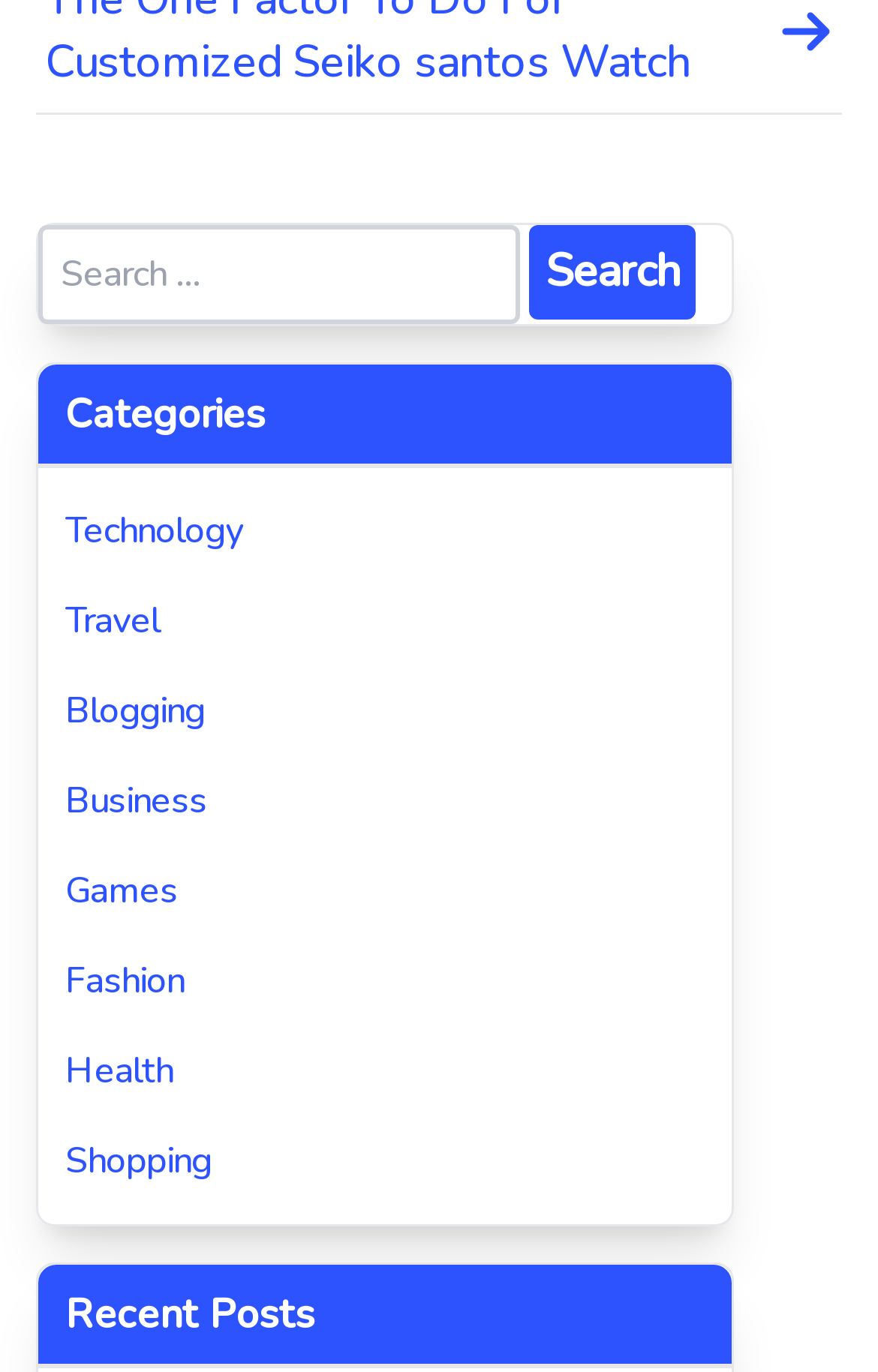What is the title of the section below the categories?
Using the image as a reference, give a one-word or short phrase answer.

Recent Posts